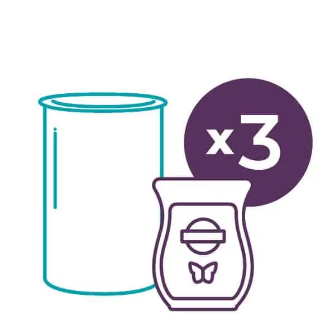Please reply to the following question using a single word or phrase: 
What is the benefit of purchasing multiple Scentsy Bars?

Enhanced fragrance experience